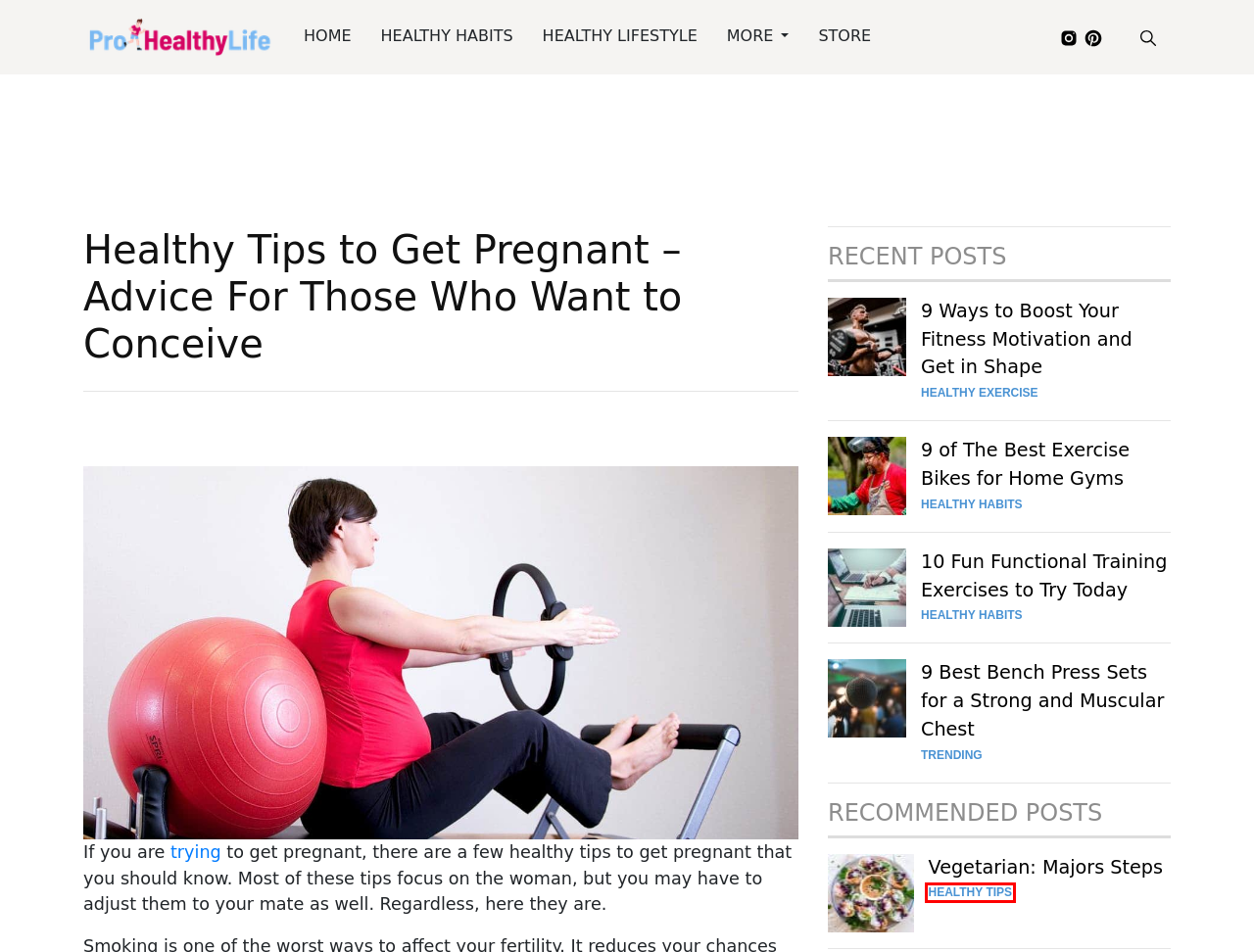After examining the screenshot of a webpage with a red bounding box, choose the most accurate webpage description that corresponds to the new page after clicking the element inside the red box. Here are the candidates:
A. Healthy Habits – prohealthylife.net
B. Healthy Tips – prohealthylife.net
C. prohealthylife.net
D. Vegetarian: Majors Steps – prohealthylife.net
E. Healthy Lifestyle – prohealthylife.net
F. Trending – prohealthylife.net
G. 10 Fun Functional Training Exercises to Try Today – prohealthylife.net
H. 9 Ways to Boost Your Fitness Motivation and Get in Shape – prohealthylife.net

B